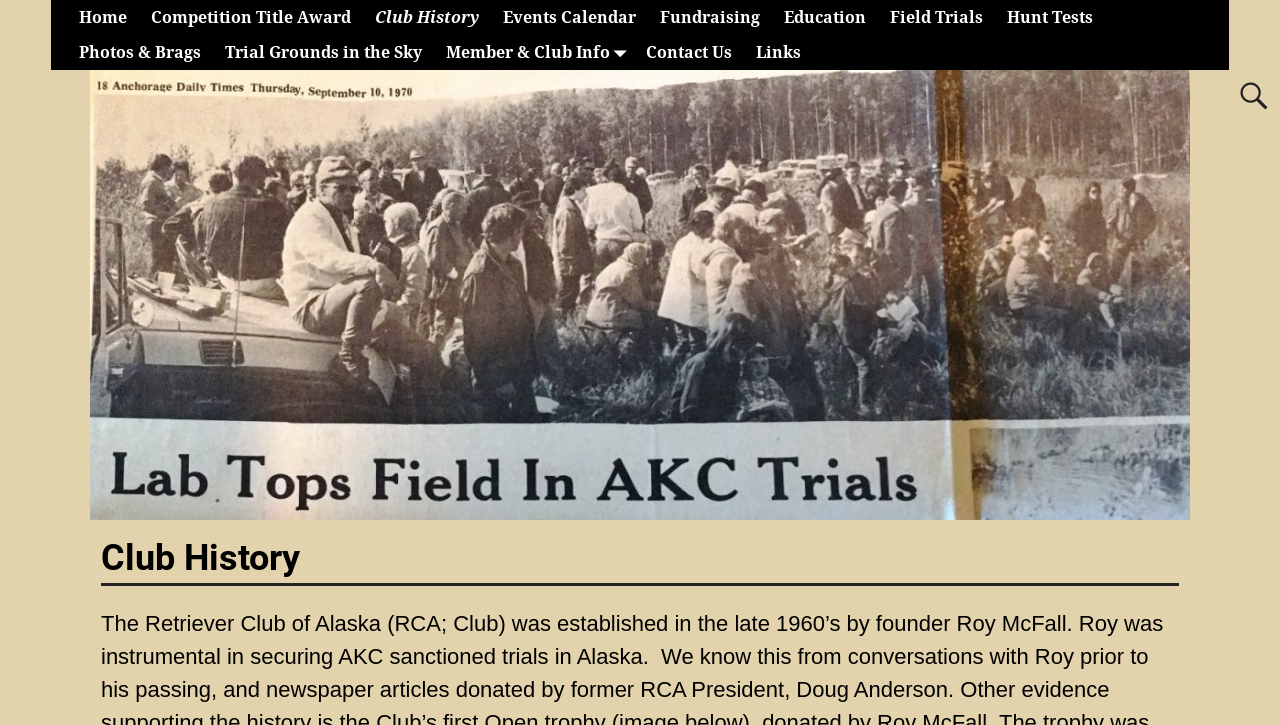Locate the bounding box coordinates of the area that needs to be clicked to fulfill the following instruction: "view links". The coordinates should be in the format of four float numbers between 0 and 1, namely [left, top, right, bottom].

[0.581, 0.049, 0.635, 0.097]